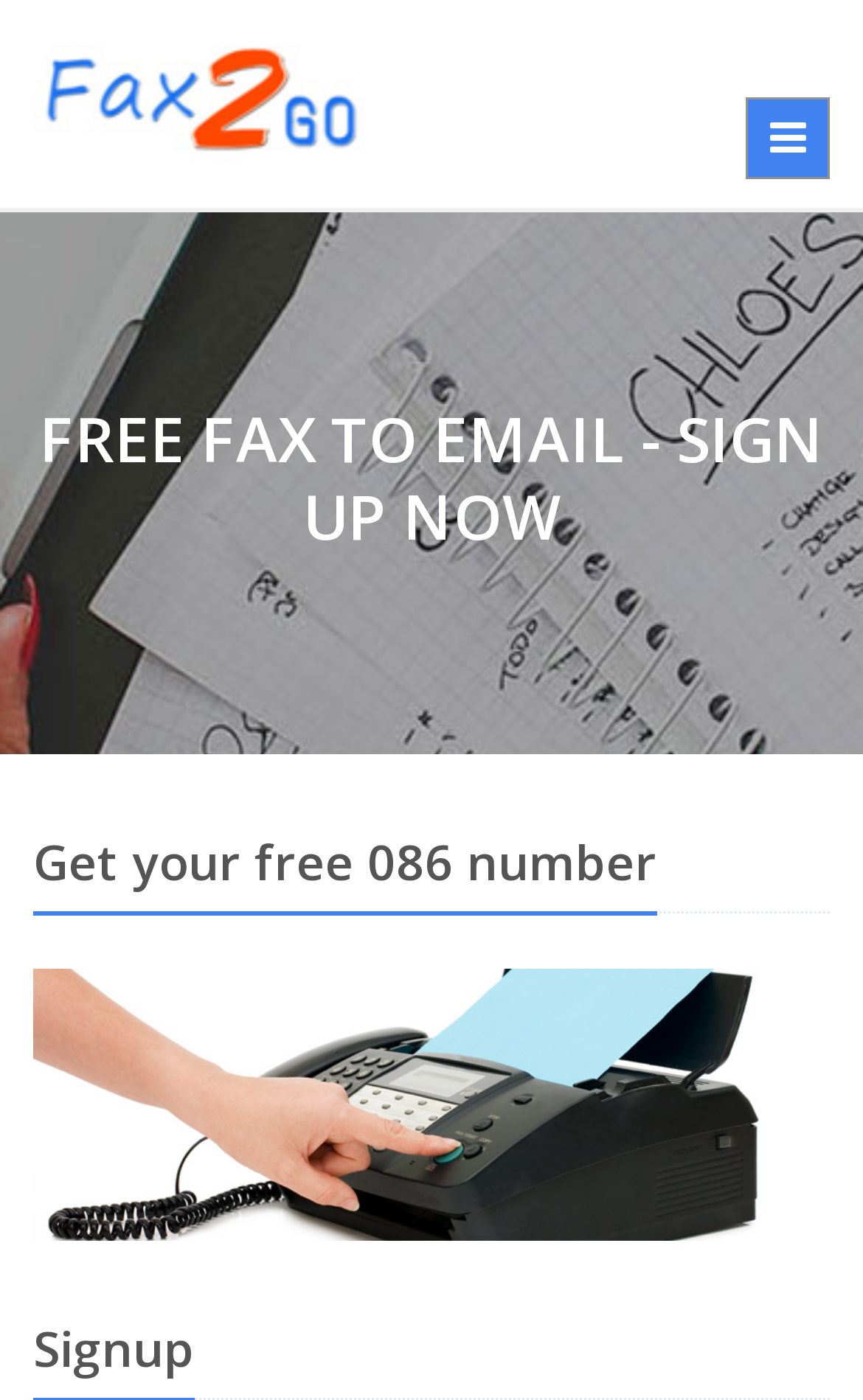What is the main benefit of the service?
Using the image as a reference, answer the question with a short word or phrase.

Free Fax to Email